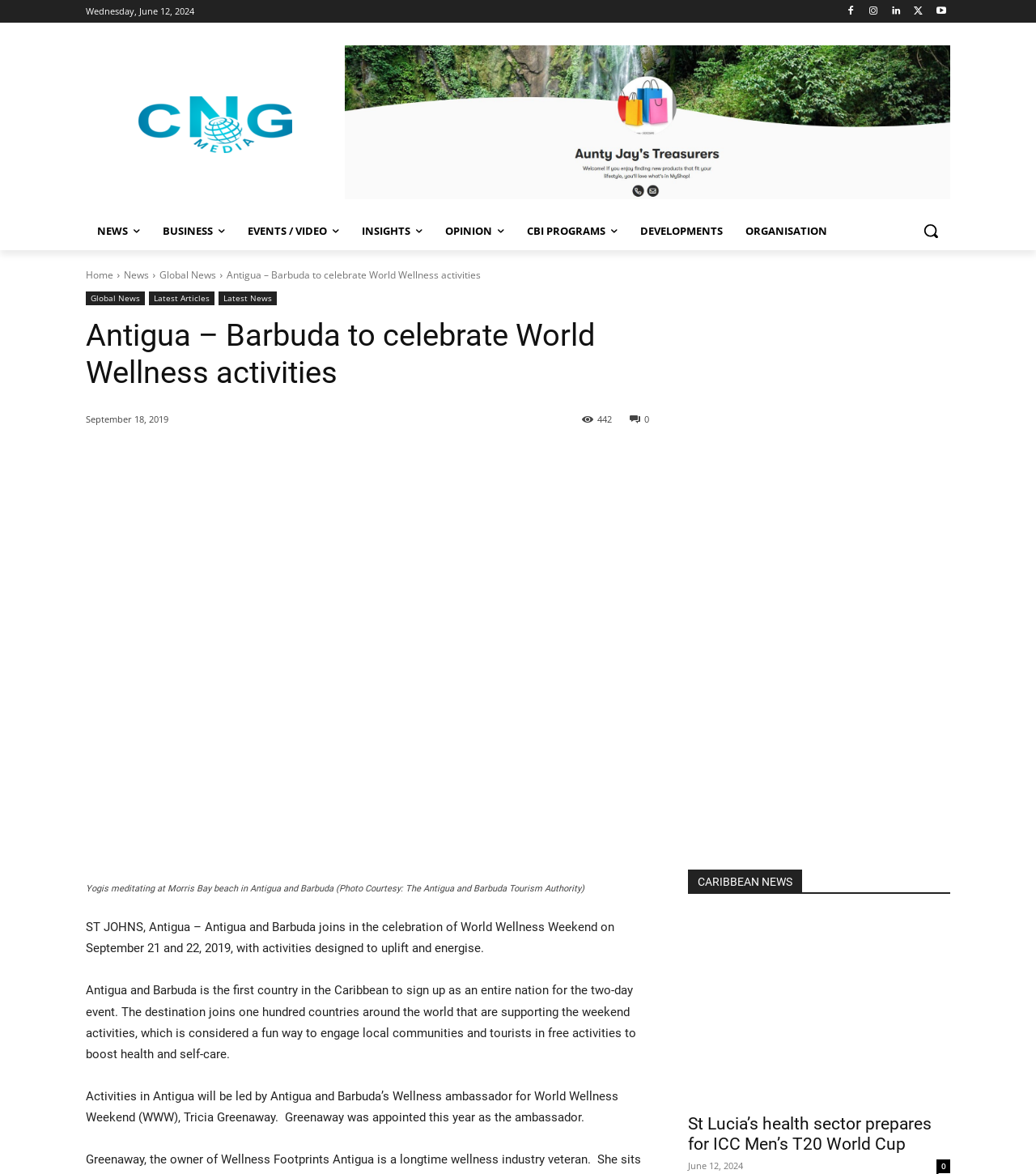Create a detailed narrative of the webpage’s visual and textual elements.

This webpage appears to be a news article from Caribbean News Global. At the top, there is a date "Wednesday, June 12, 2024" and a row of social media icons. Below that, there is a logo on the left and a search button on the right. 

The main navigation menu is located below the logo, with links to "Home", "News", "Global News", and other categories. The title of the article "Antigua – Barbuda to celebrate World Wellness activities" is displayed prominently, followed by a time stamp "September 18, 2019". 

The article itself is divided into sections, with a figure showing yogis meditating at Morris Bay beach in Antigua and Barbuda, accompanied by a caption. The main content of the article is a series of paragraphs describing Antigua and Barbuda's participation in World Wellness Weekend, including activities and events.

On the right side of the page, there are several sections, including a "CARIBBEAN NEWS" heading, followed by a list of news articles, including one about St Lucia's health sector preparing for the ICC Men's T20 World Cup. Each article has a title, a link, and a time stamp. There are also several advertisements or sponsored content sections, marked by "spot_img" images.